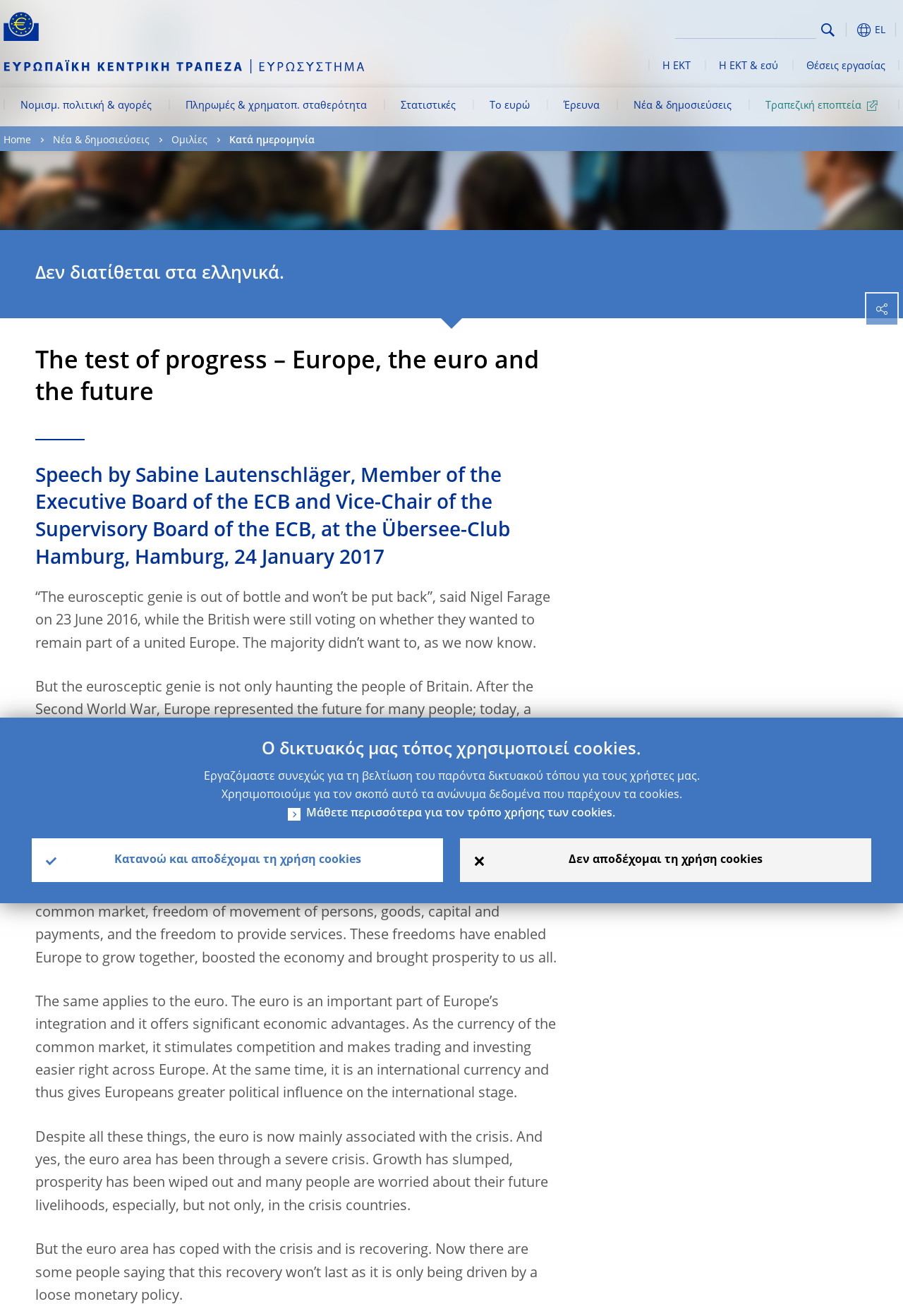Observe the image and answer the following question in detail: What is the name of the central bank?

I found the answer by looking at the link with the text 'European Central Bank - eurosystem' at the top of the webpage, which suggests that it is the name of the central bank.